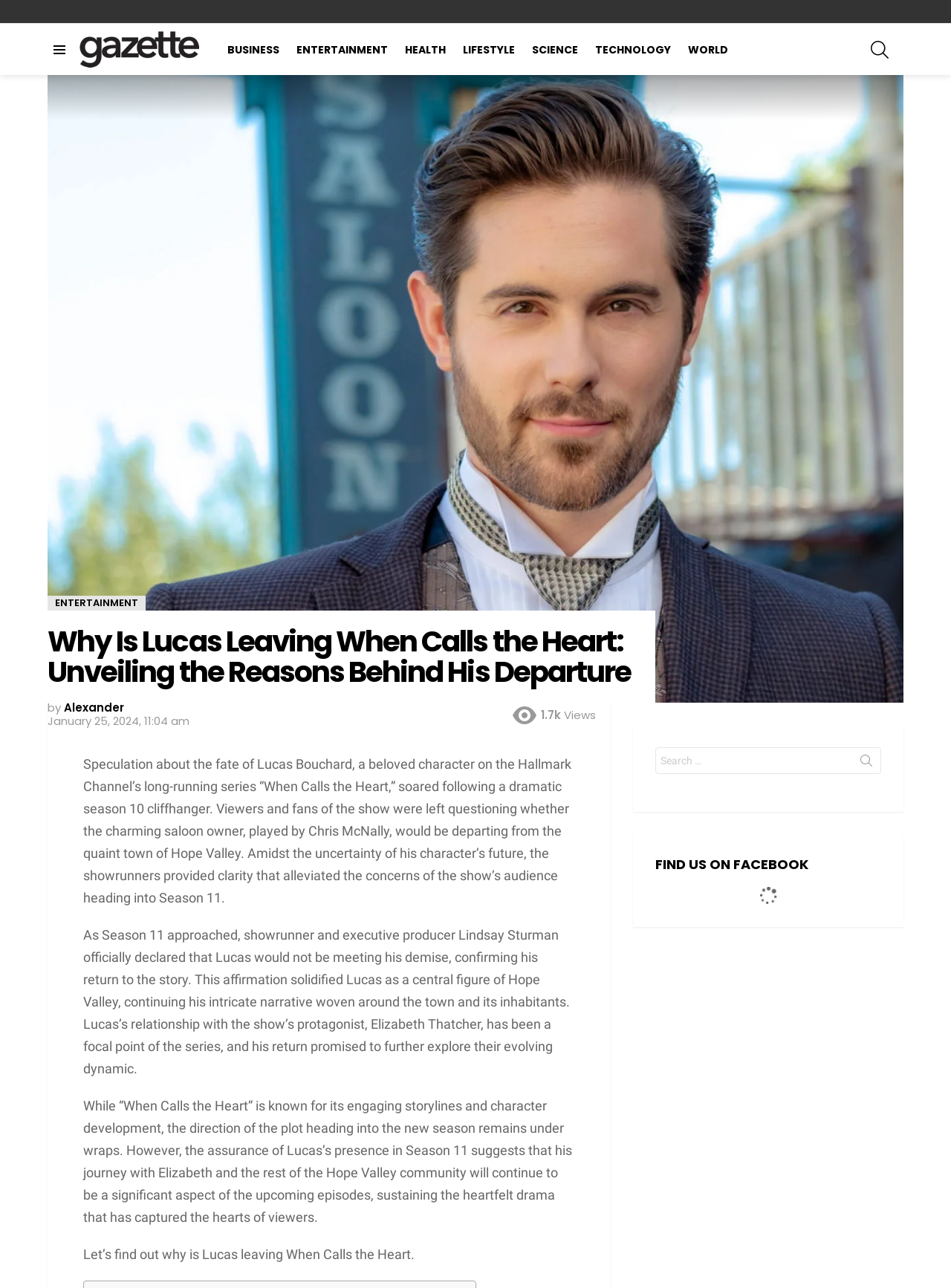Offer a comprehensive description of the webpage’s content and structure.

This webpage is an article discussing the fate of Lucas Bouchard, a character on the Hallmark Channel's series "When Calls the Heart." At the top left of the page, there is a menu icon and a link to "Gazette Day" with an accompanying image. To the right of these elements, there are several links to different categories, including "BUSINESS," "ENTERTAINMENT," "HEALTH," and more.

Below these links, there is a search bar at the top right corner of the page, accompanied by a search icon. The main content of the article begins with a heading that reads "Why Is Lucas Leaving When Calls the Heart: Unveiling the Reasons Behind His Departure." Below this heading, there is a byline with the author's name, "Alexander," and a timestamp indicating when the article was published.

The article itself is divided into several paragraphs, which discuss the speculation surrounding Lucas's departure from the show and the showrunners' confirmation of his return in Season 11. The text explains how Lucas's character is central to the story and his relationship with the show's protagonist, Elizabeth Thatcher.

At the bottom of the article, there is a search bar again, with a prompt to "Search for:" and a search button with a magnifying glass icon. Below this, there is a heading that reads "FIND US ON FACEBOOK."